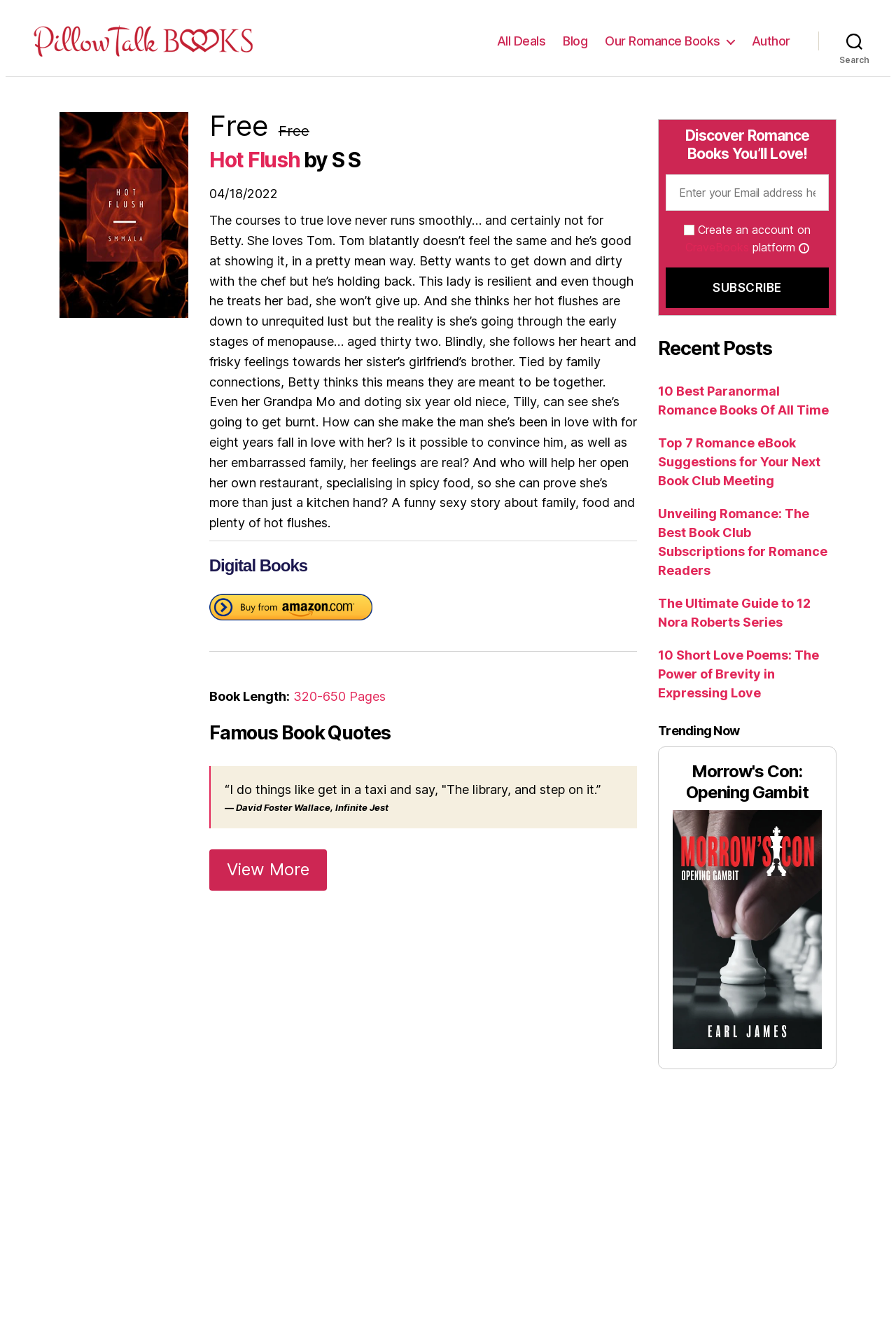What is the type of books being promoted on this webpage? From the image, respond with a single word or brief phrase.

Romance Books